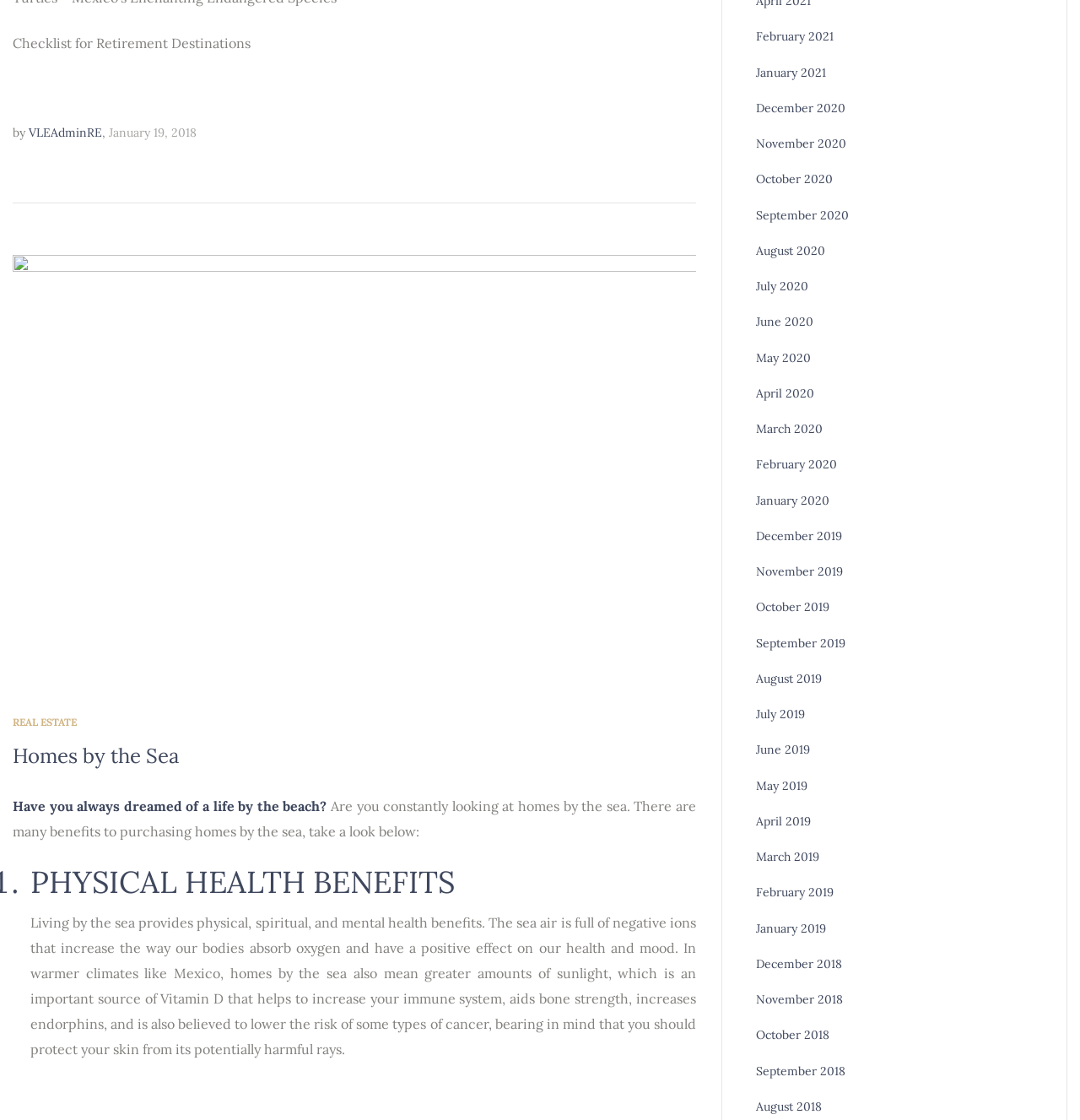Please answer the following query using a single word or phrase: 
What are the benefits of living by the sea?

Physical, spiritual, and mental health benefits